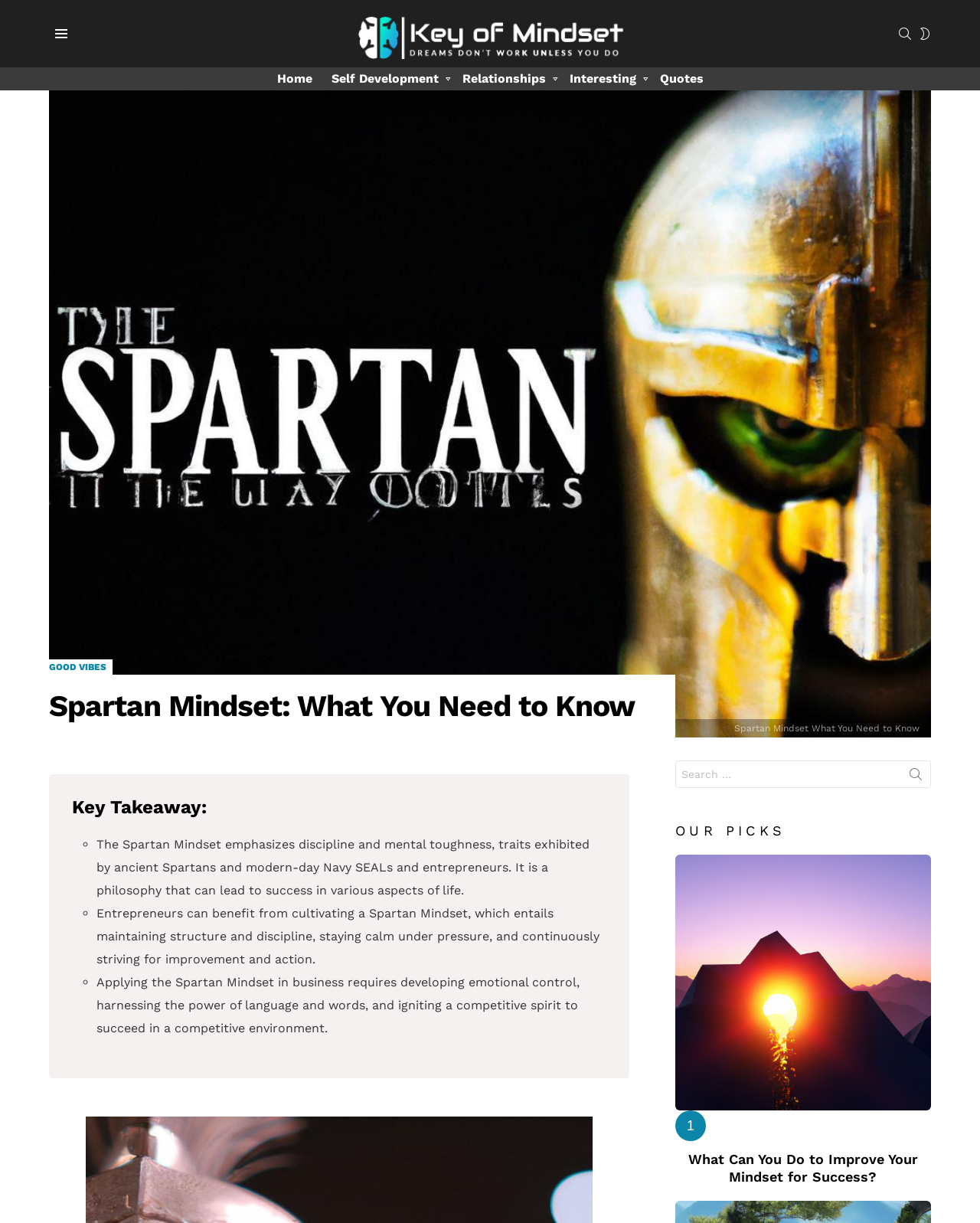Please find the bounding box coordinates of the section that needs to be clicked to achieve this instruction: "Explore the 'Relationships' section".

[0.464, 0.055, 0.569, 0.074]